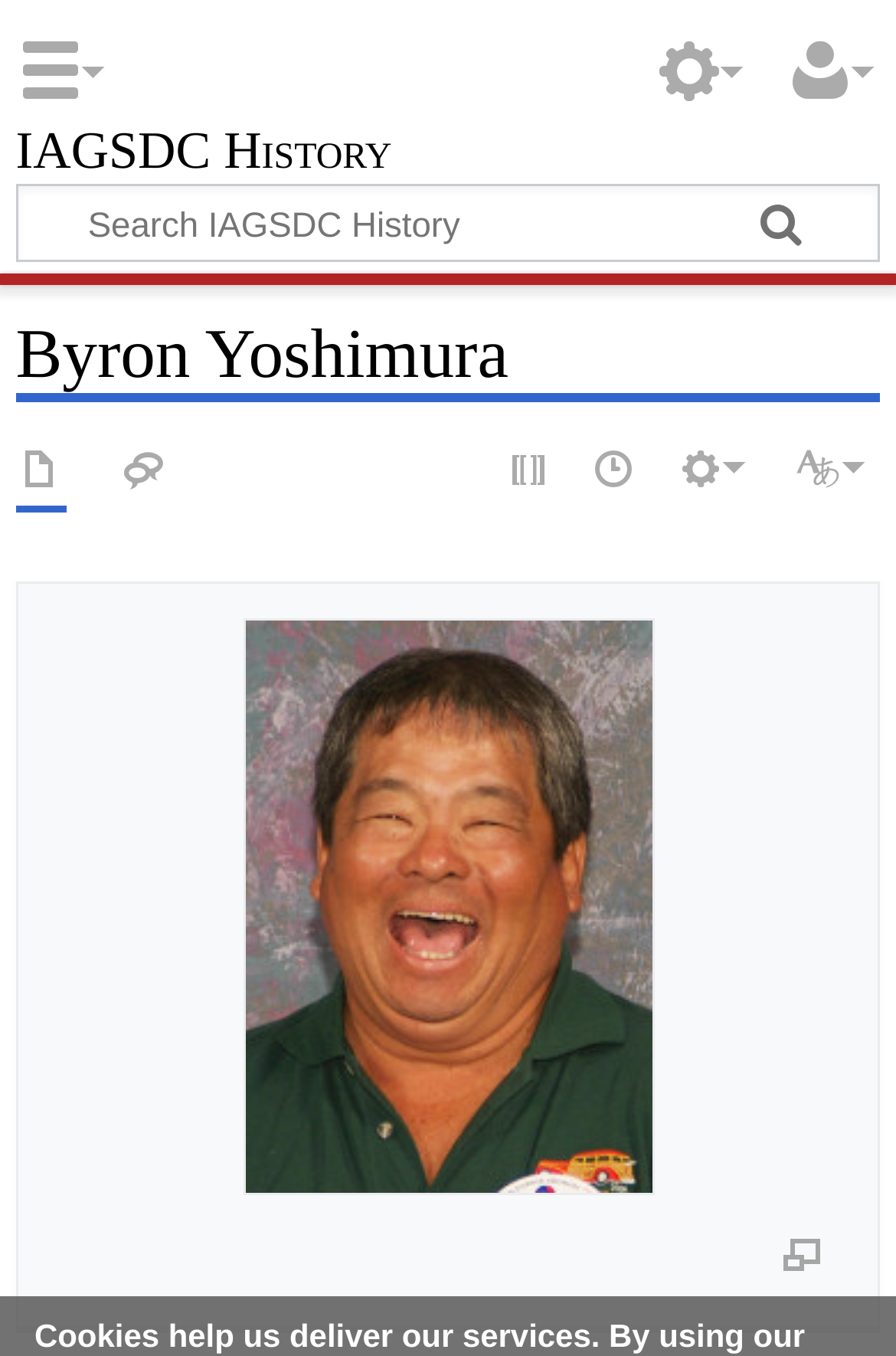Identify the bounding box coordinates of the specific part of the webpage to click to complete this instruction: "Search for IAGSDC History".

[0.02, 0.137, 0.98, 0.191]